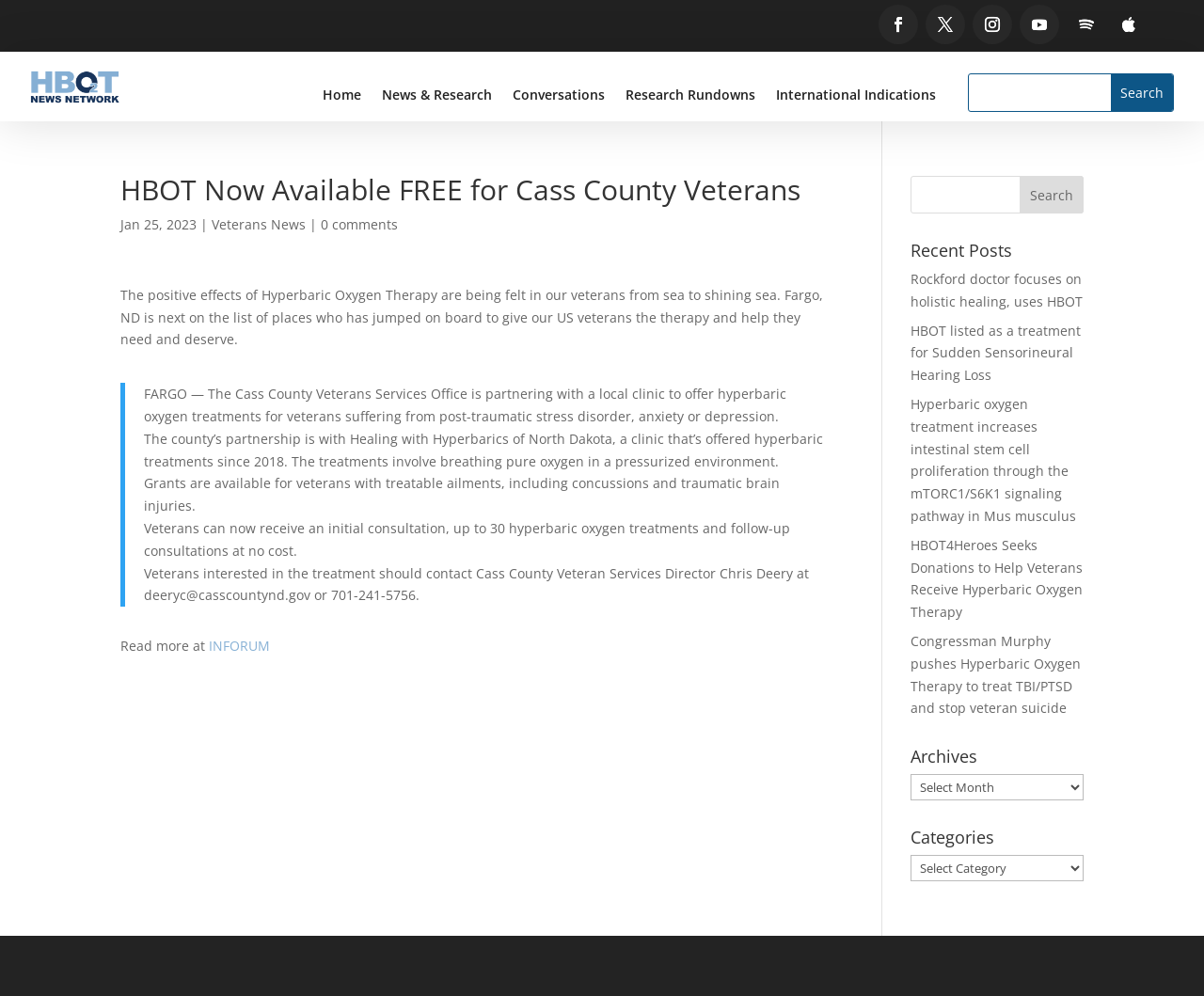Analyze the image and deliver a detailed answer to the question: What is the title of the article on the webpage?

The article on the webpage has a heading element with the text 'HBOT Now Available FREE for Cass County Veterans' at coordinates [0.1, 0.177, 0.689, 0.214]. This is likely the title of the article.